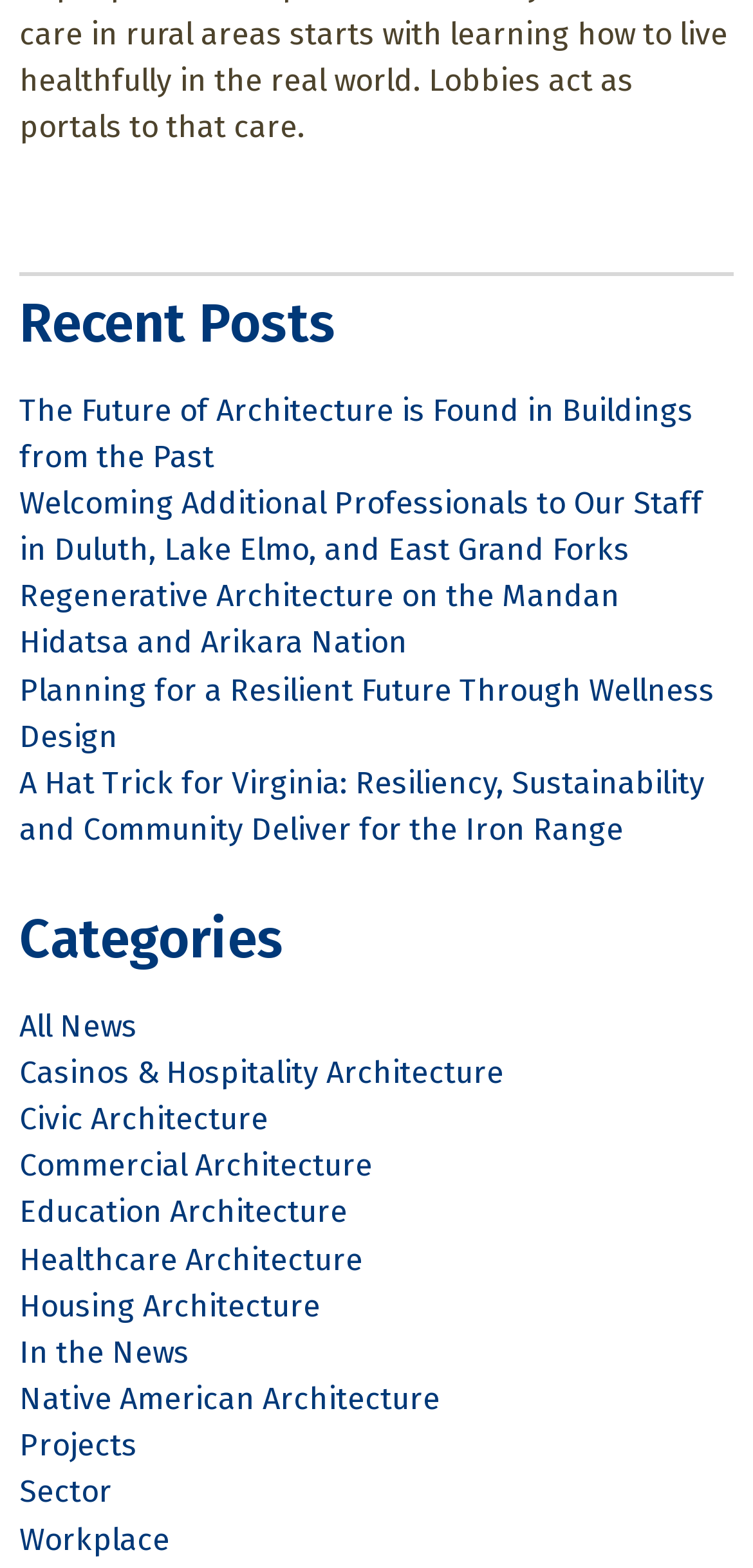What type of architecture is mentioned in the article 'Regenerative Architecture on the Mandan Hidatsa and Arikara Nation'?
Using the image, give a concise answer in the form of a single word or short phrase.

Regenerative Architecture